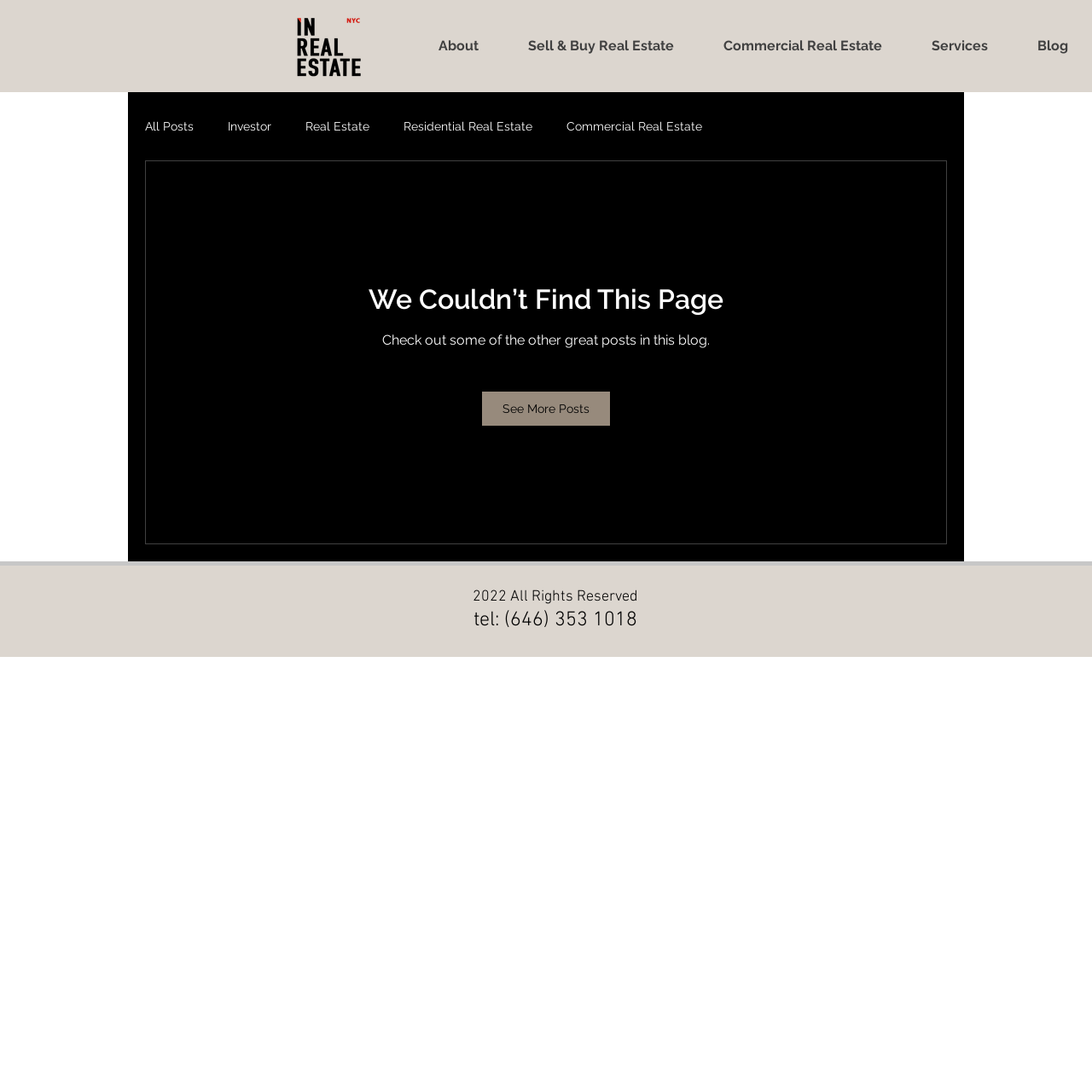Please locate the bounding box coordinates for the element that should be clicked to achieve the following instruction: "Read Commercial Real Estate". Ensure the coordinates are given as four float numbers between 0 and 1, i.e., [left, top, right, bottom].

[0.519, 0.109, 0.643, 0.122]